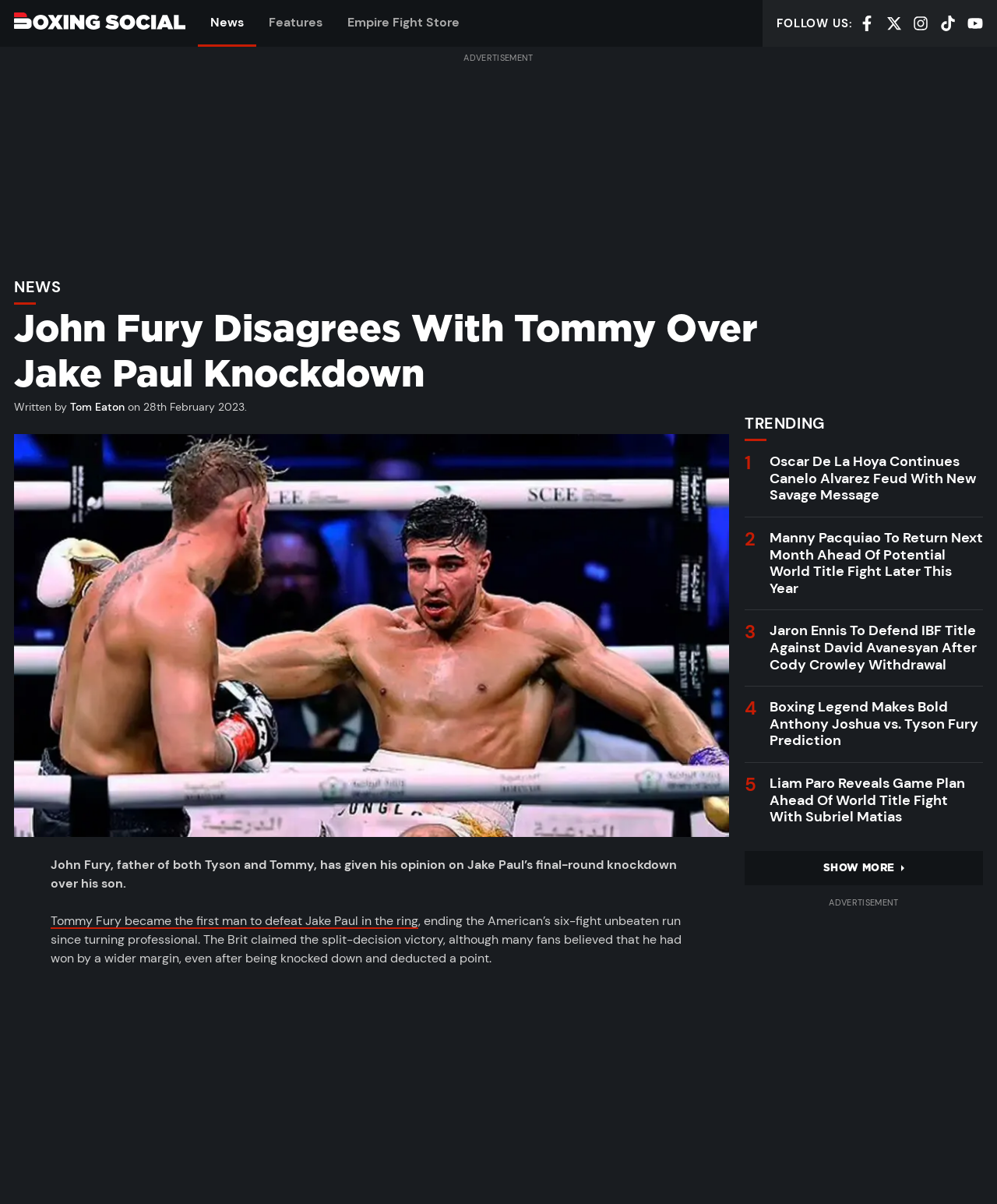Please specify the bounding box coordinates of the region to click in order to perform the following instruction: "Click on the 'Boxing Social' link".

[0.014, 0.01, 0.186, 0.024]